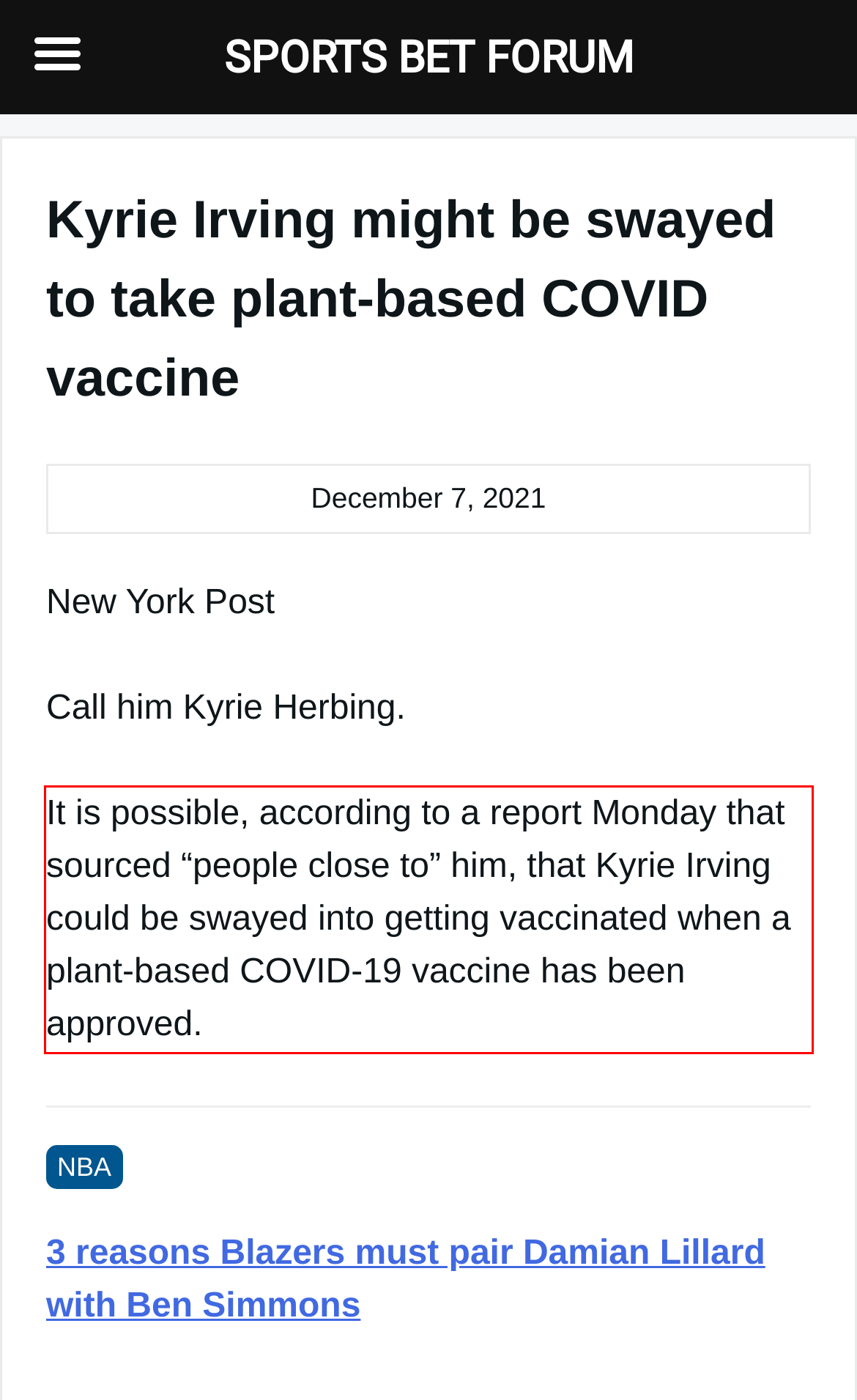You are given a screenshot of a webpage with a UI element highlighted by a red bounding box. Please perform OCR on the text content within this red bounding box.

It is possible, according to a report Monday that sourced “people close to” him, that Kyrie Irving could be swayed into getting vaccinated when a plant-based COVID-19 vaccine has been approved.